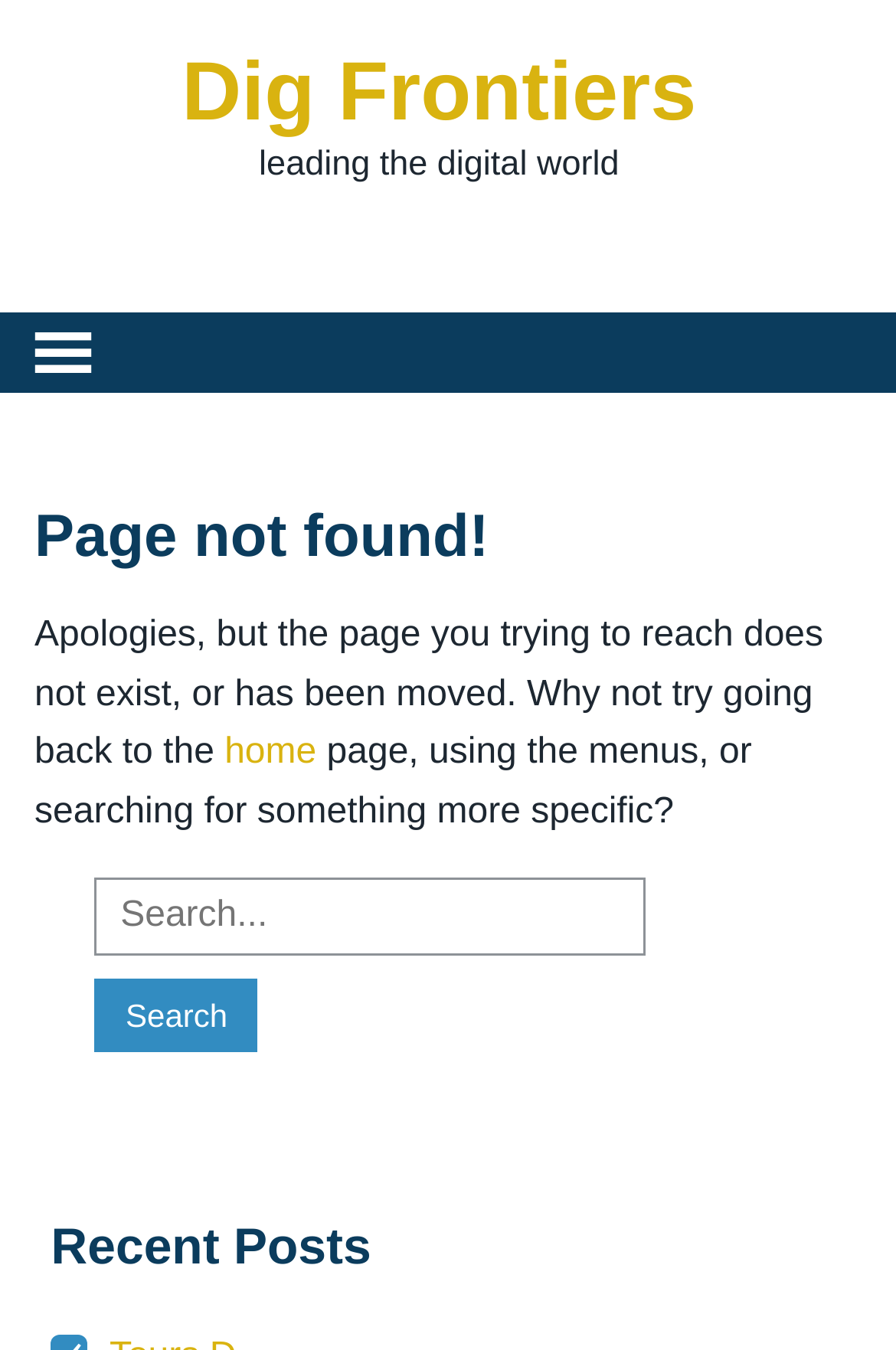Determine the bounding box coordinates of the UI element described by: "value="Search"".

[0.106, 0.726, 0.288, 0.779]